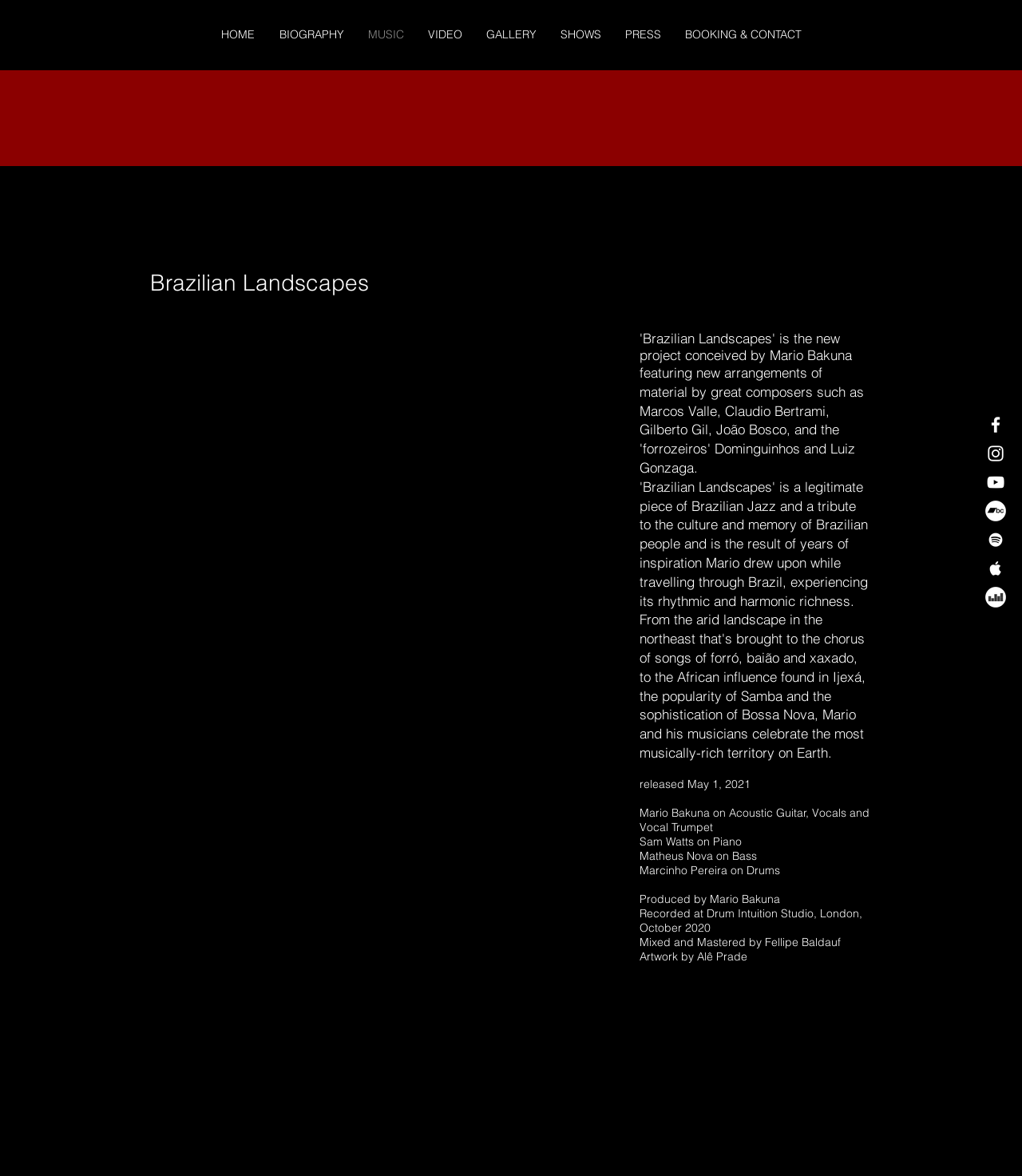Who produced the album 'Brazilian Landscapes'?
Your answer should be a single word or phrase derived from the screenshot.

Mario Bakuna